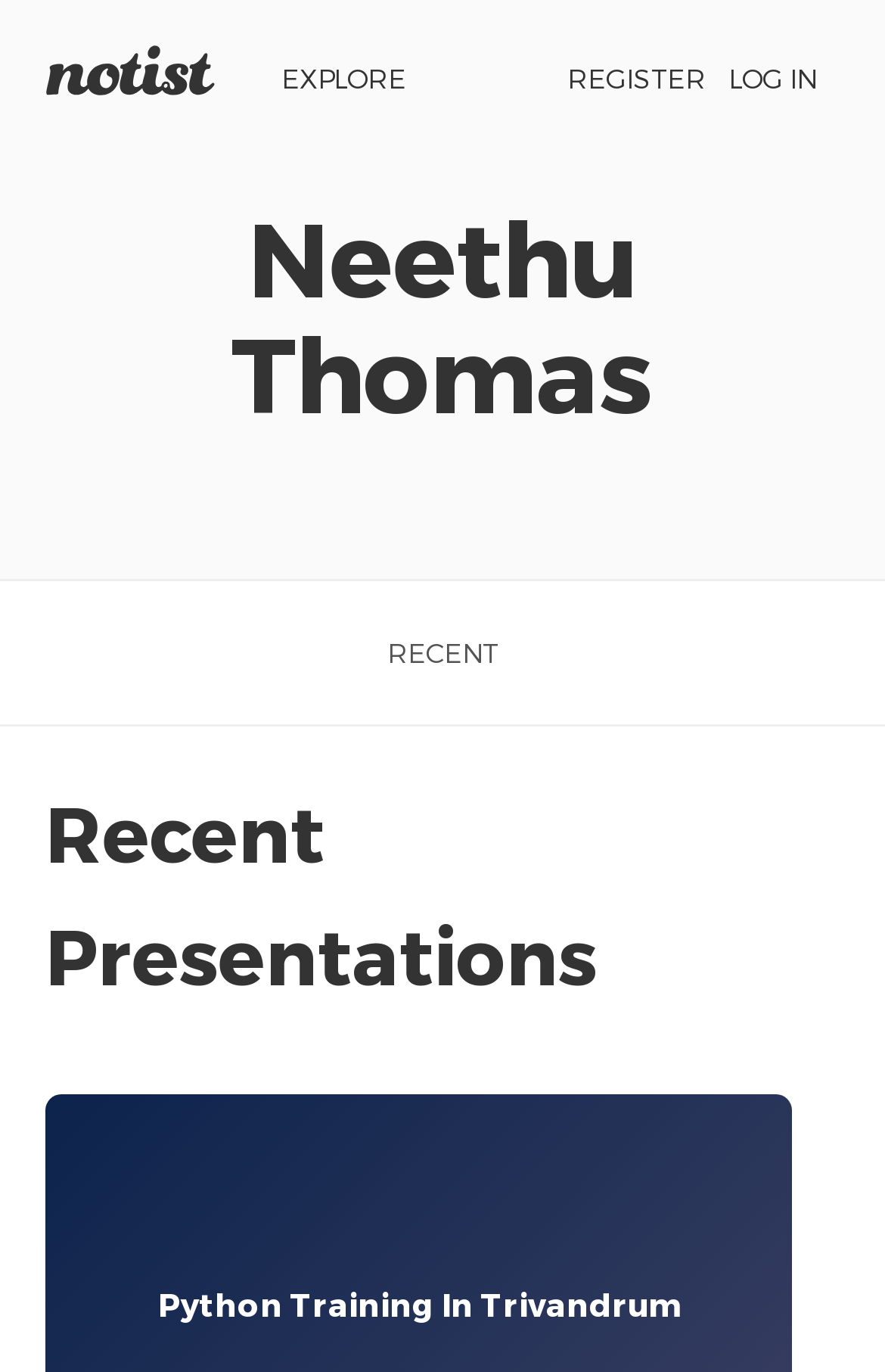How many elements are on the top-left corner of the webpage?
Using the image, provide a concise answer in one word or a short phrase.

2